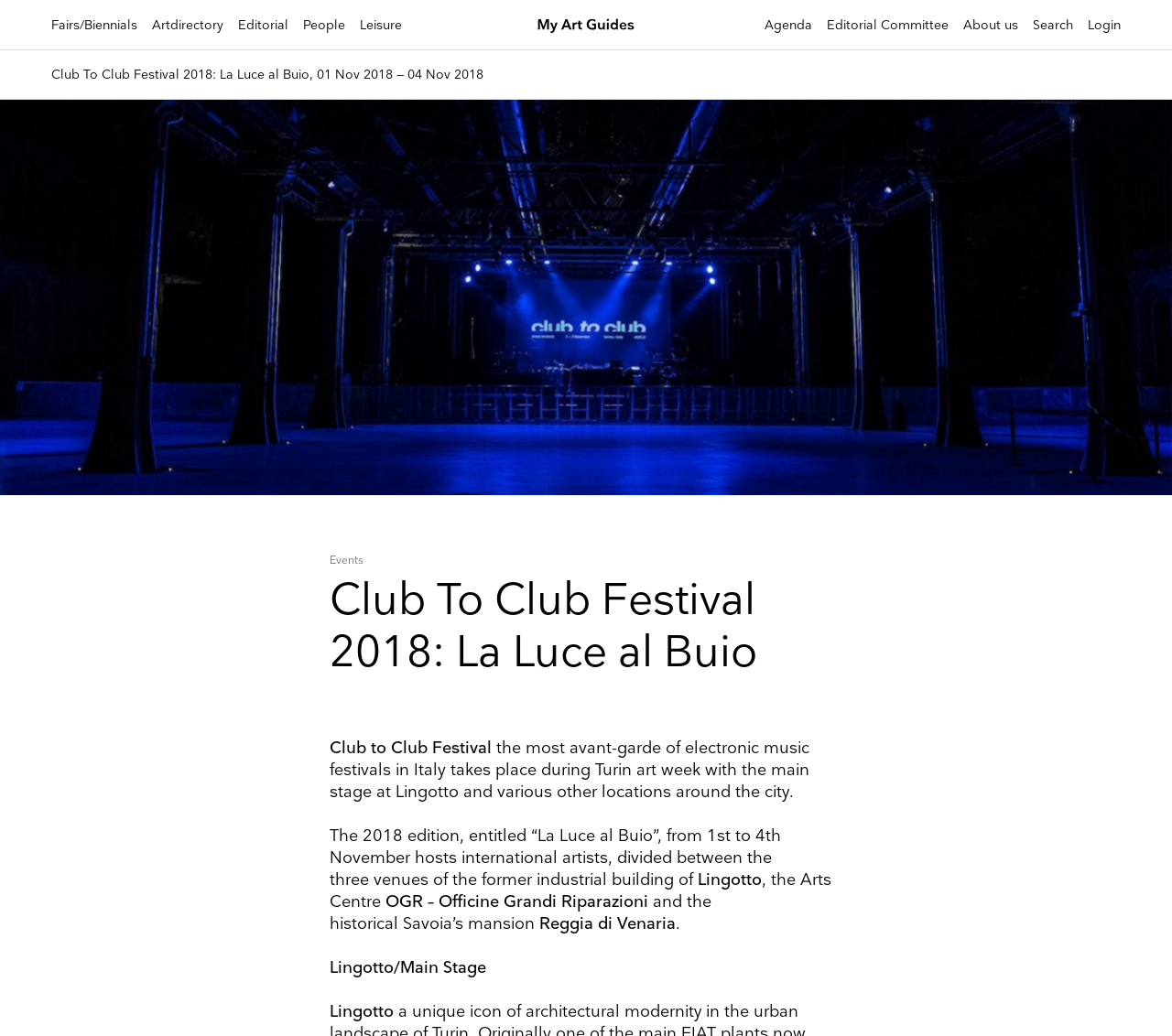Bounding box coordinates are specified in the format (top-left x, top-left y, bottom-right x, bottom-right y). All values are floating point numbers bounded between 0 and 1. Please provide the bounding box coordinate of the region this sentence describes: Leisure

[0.307, 0.017, 0.343, 0.032]